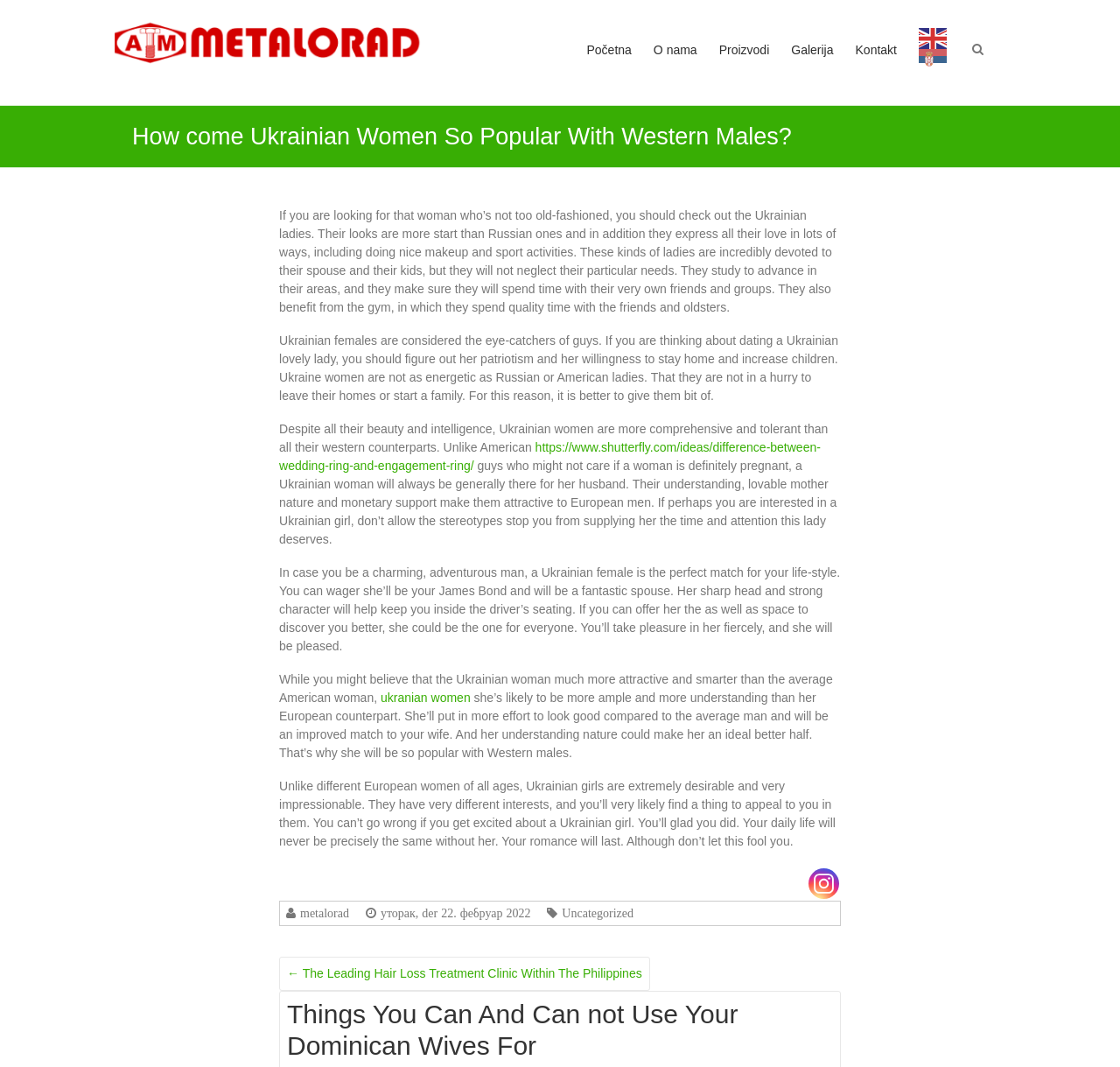Locate the bounding box coordinates of the segment that needs to be clicked to meet this instruction: "Click the Metalorad Valjevo link".

[0.118, 0.008, 0.423, 0.072]